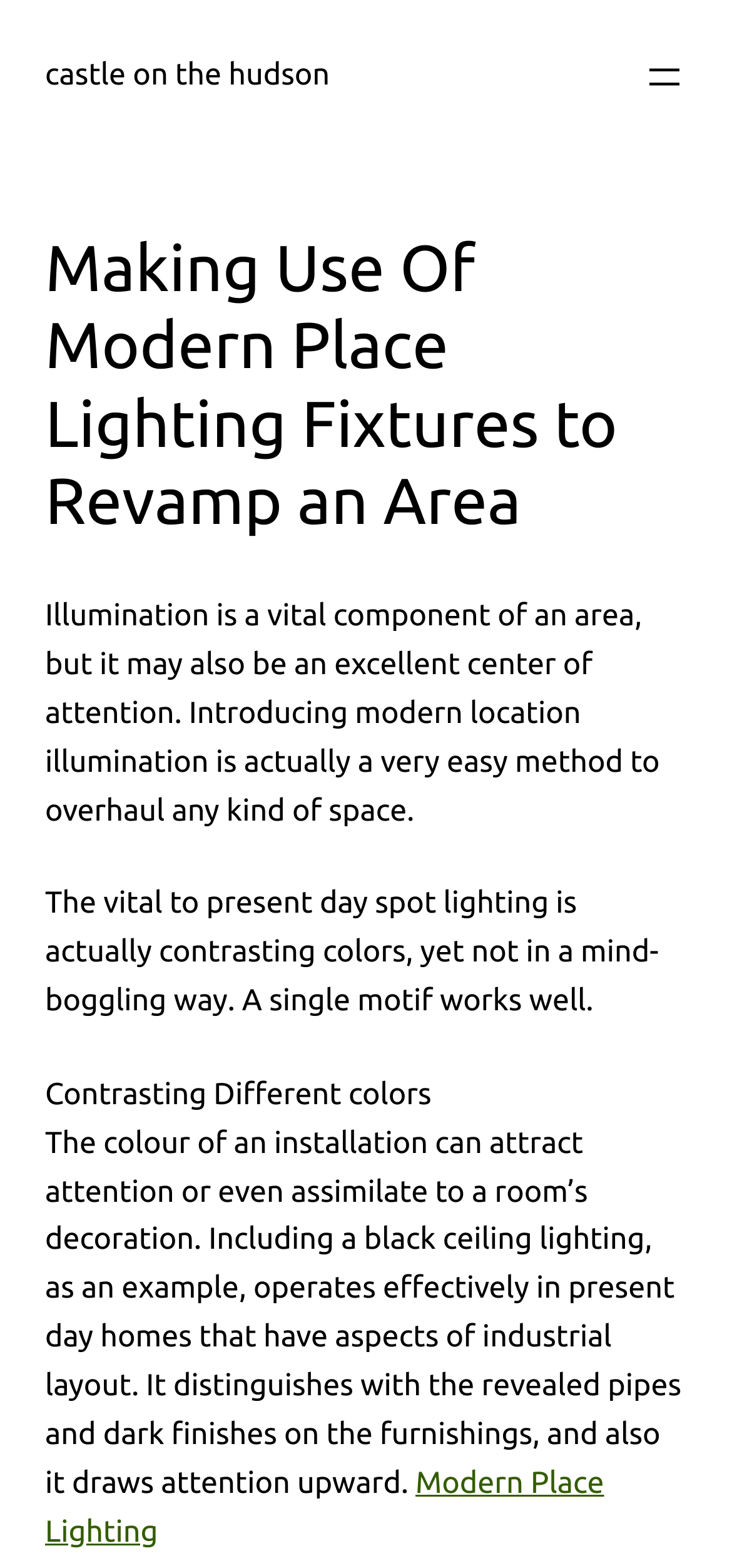Please find the bounding box for the following UI element description. Provide the coordinates in (top-left x, top-left y, bottom-right x, bottom-right y) format, with values between 0 and 1: Modern Place Lighting

[0.062, 0.935, 0.825, 0.987]